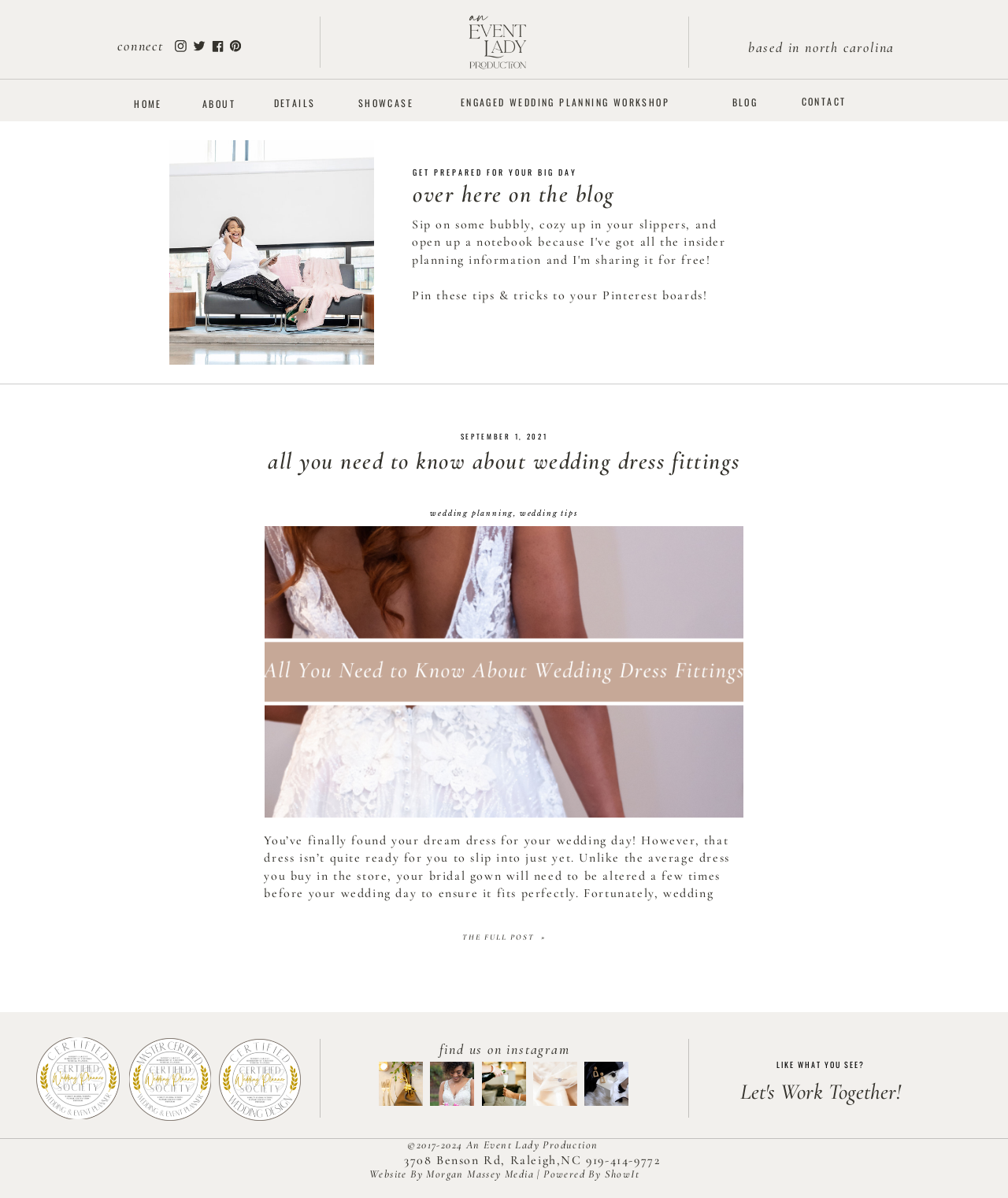Find the bounding box coordinates of the clickable element required to execute the following instruction: "view the full post". Provide the coordinates as four float numbers between 0 and 1, i.e., [left, top, right, bottom].

[0.393, 0.778, 0.606, 0.794]